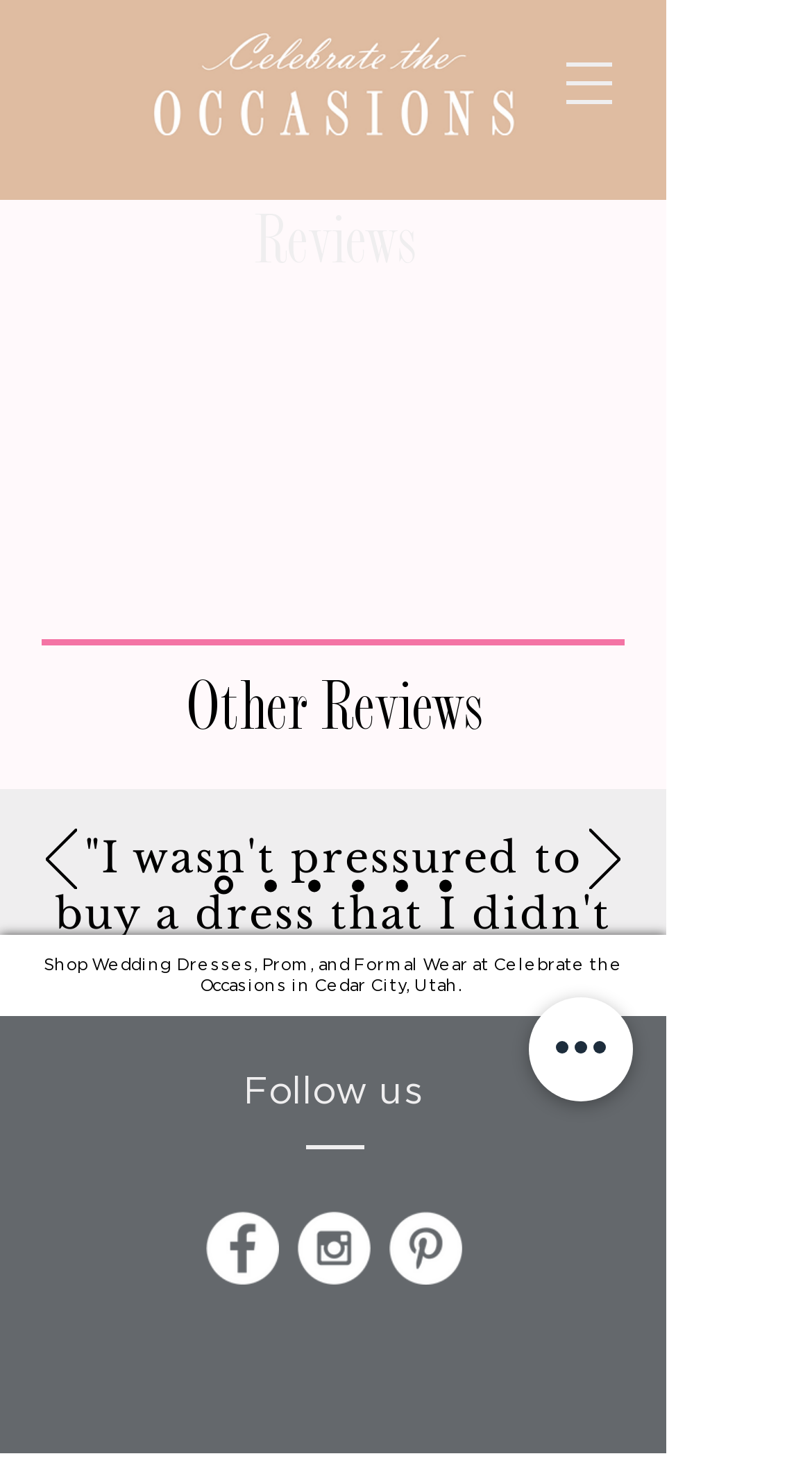Please determine the bounding box coordinates of the clickable area required to carry out the following instruction: "Quick actions". The coordinates must be four float numbers between 0 and 1, represented as [left, top, right, bottom].

[0.651, 0.678, 0.779, 0.748]